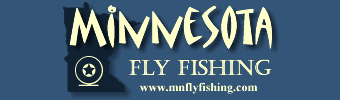Create an extensive and detailed description of the image.

The image features a decorative header for a Minnesota Fly Fishing website, showcasing the state's name "MINNESOTA" prominently in a bold and stylized font. Below the state name, the words "FLY FISHING" are displayed in a slightly smaller font, emphasizing the focus of the site on fly fishing activities and interests. Additionally, there is a circular emblem featuring a star, symbolizing outdoor recreation, centered within a circular design that likely represents the sport. At the bottom right corner, the website URL "www.mnflyfishing.com" is displayed, directing users to the online resource for further information and engagement with the fly fishing community in Minnesota. The overall color scheme combines a deep blue background with contrasting text colors, creating a visually appealing and vibrant header that represents the spirit of fly fishing in the region.